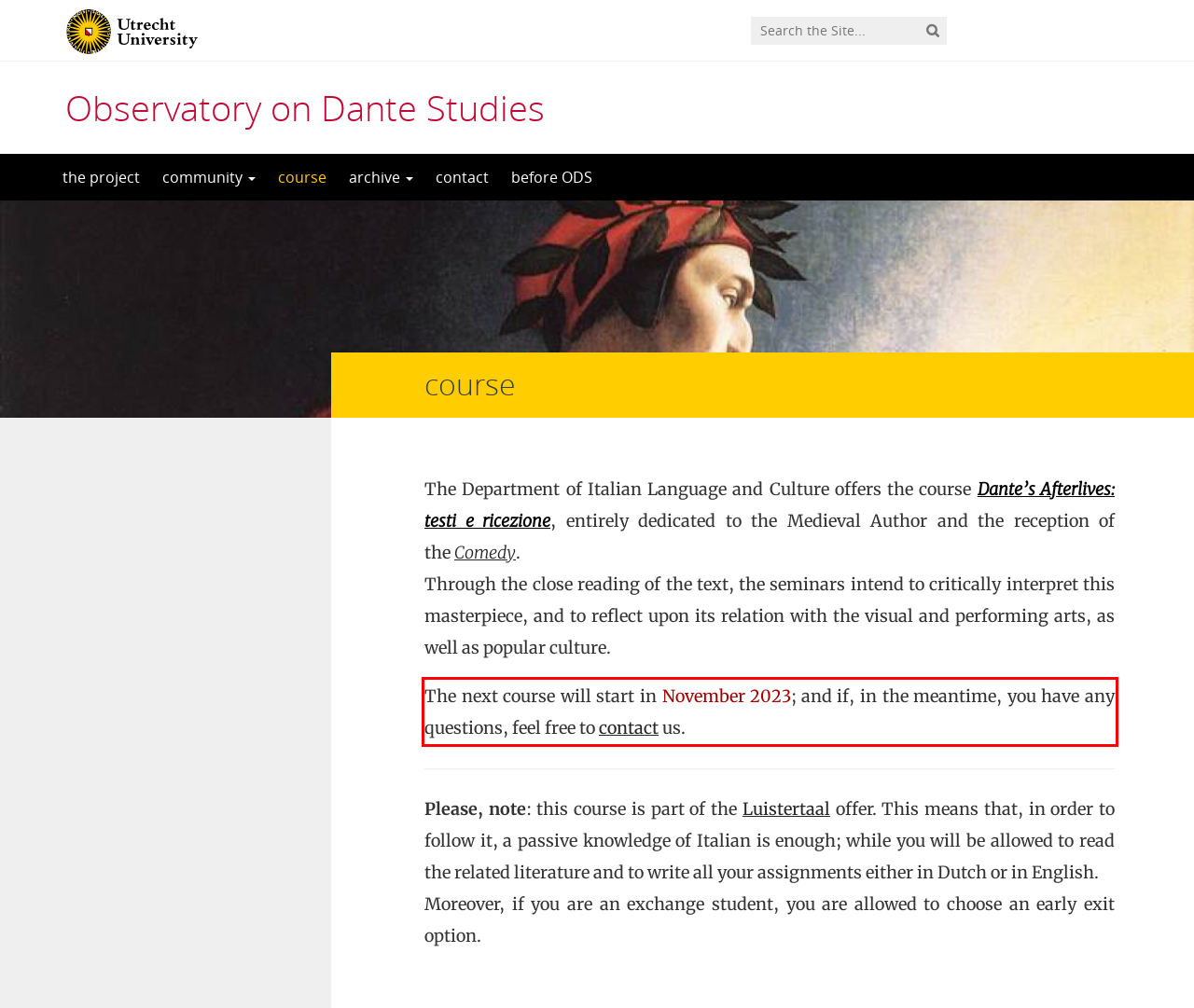There is a screenshot of a webpage with a red bounding box around a UI element. Please use OCR to extract the text within the red bounding box.

The next course will start in November 2023; and if, in the meantime, you have any questions, feel free to contact us.